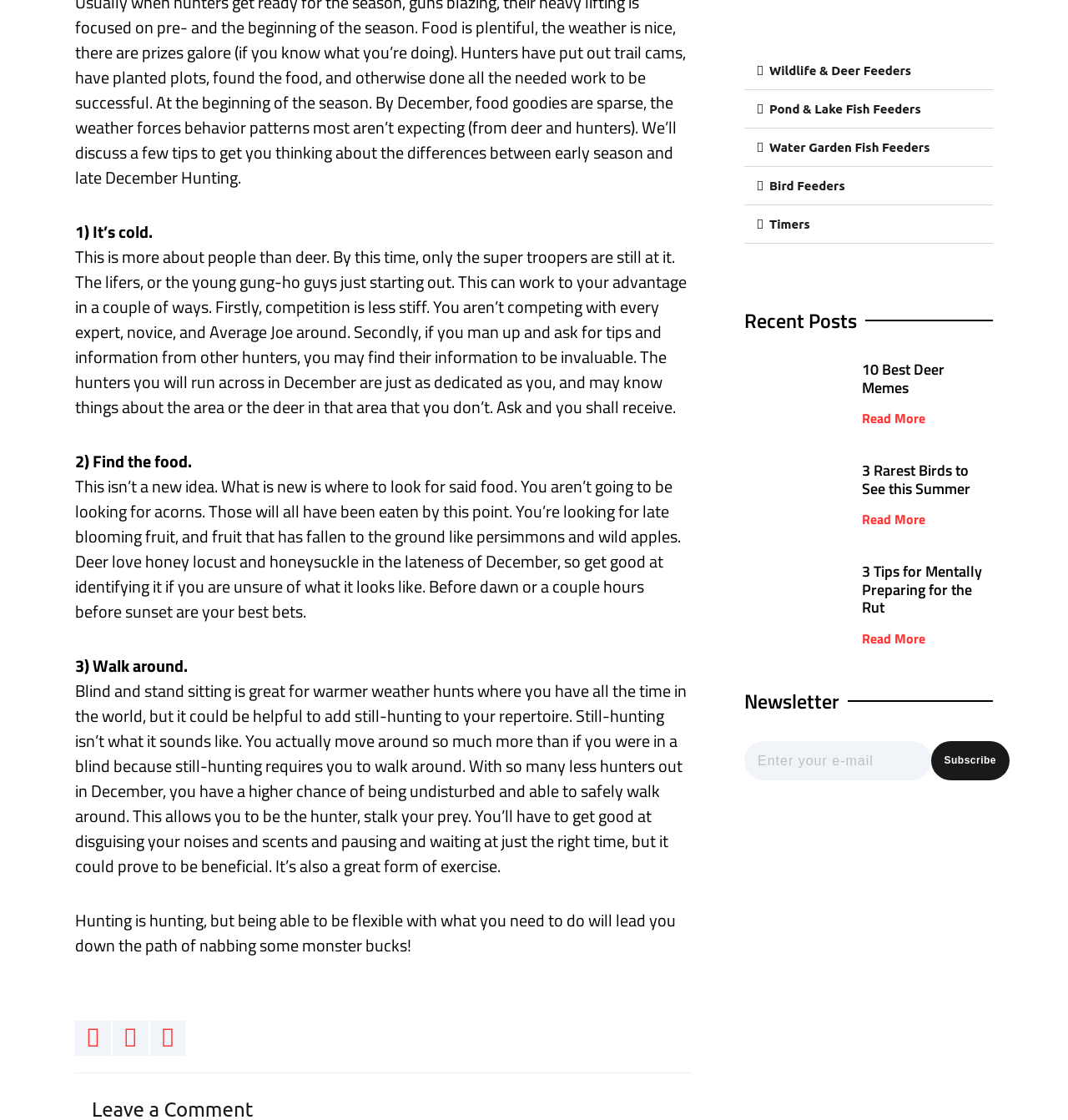Please provide the bounding box coordinates for the element that needs to be clicked to perform the following instruction: "Click on Wildlife & Deer Feeders". The coordinates should be given as four float numbers between 0 and 1, i.e., [left, top, right, bottom].

[0.697, 0.046, 0.93, 0.081]